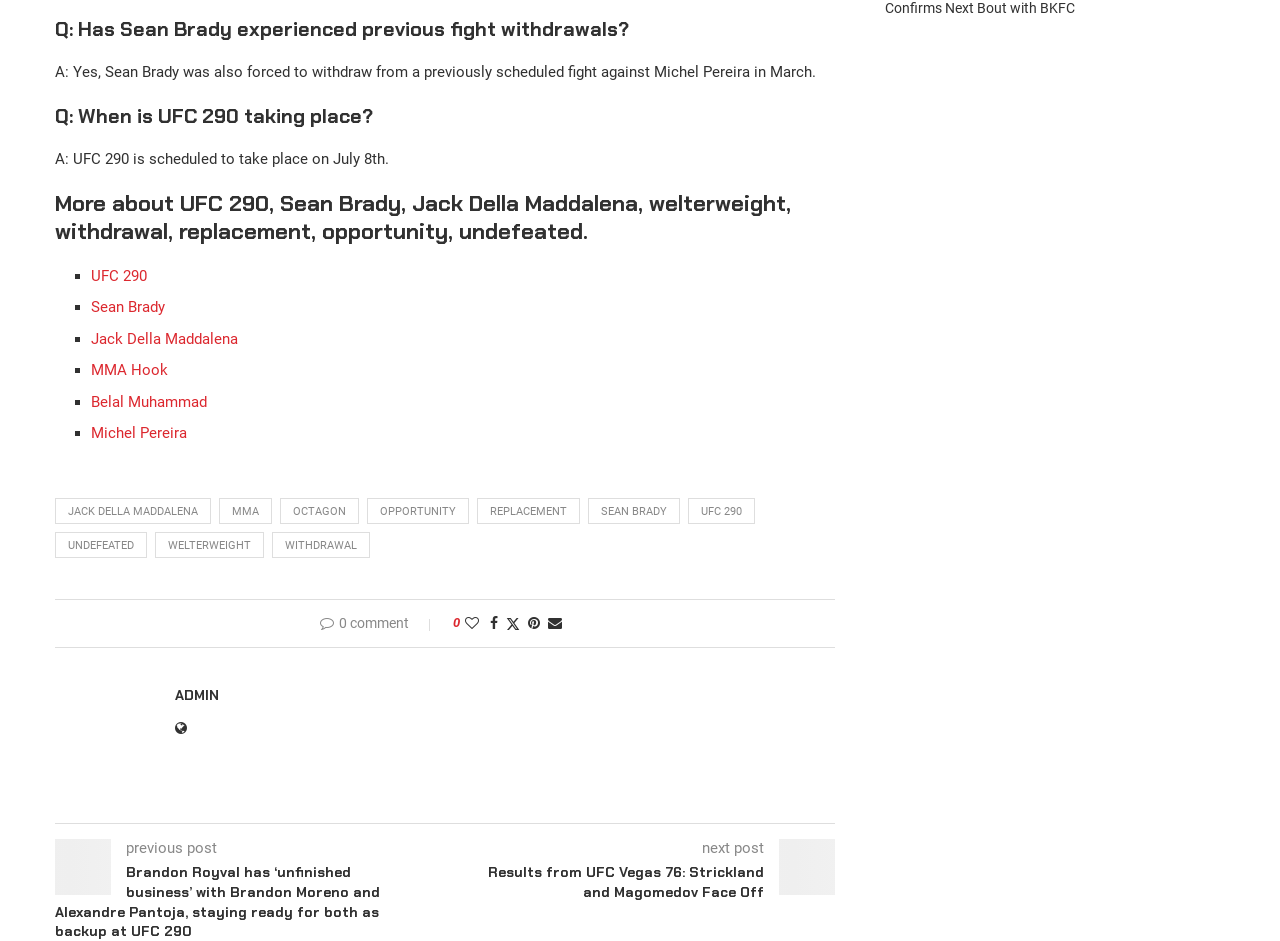Provide the bounding box coordinates of the area you need to click to execute the following instruction: "Read the answer to the question about Sean Brady's previous fight withdrawals".

[0.043, 0.067, 0.638, 0.086]